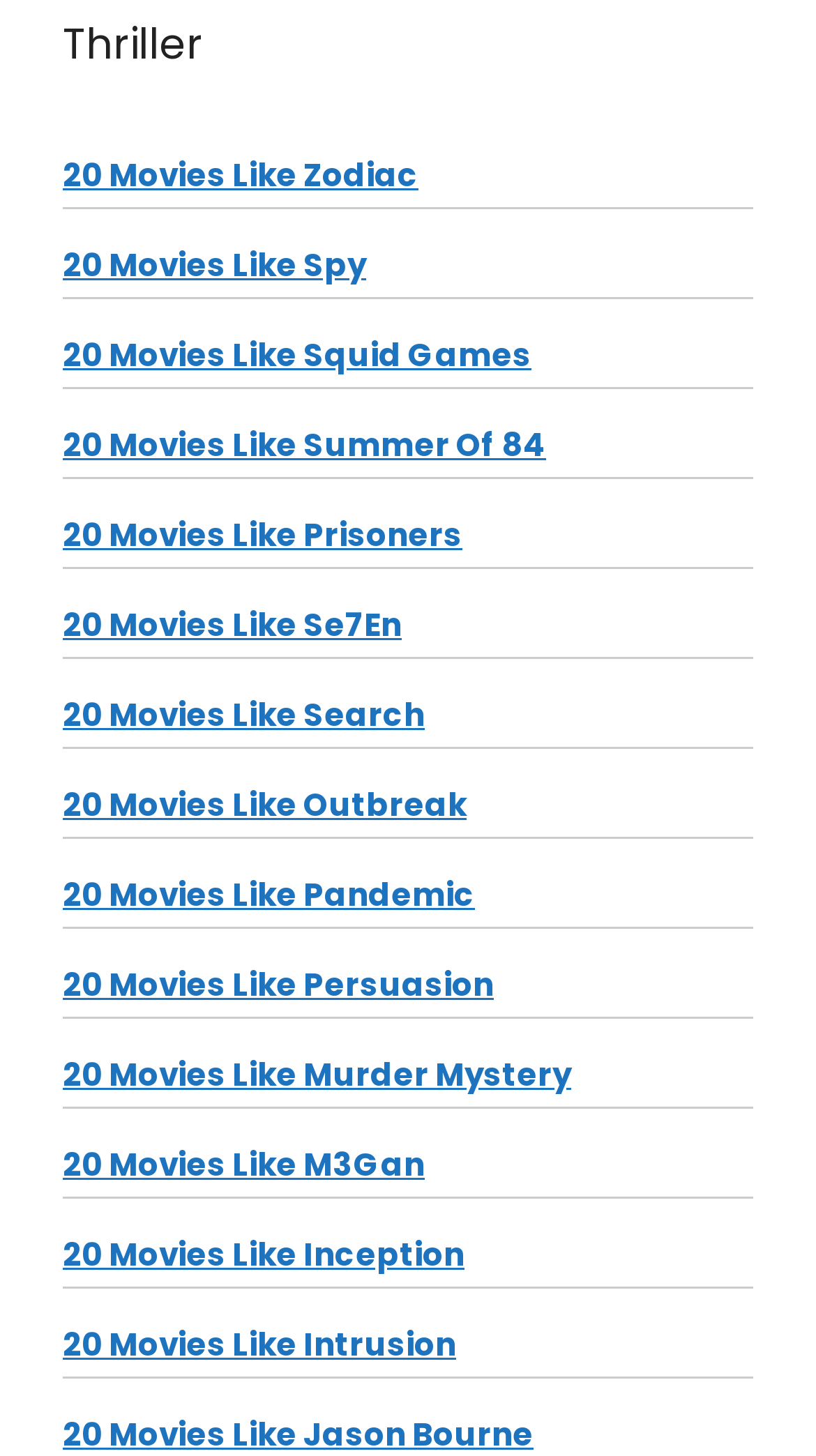How many movie recommendations are listed?
Analyze the image and provide a thorough answer to the question.

I counted the number of links on the webpage, each starting with '20 Movies Like', and found 20 recommendations.